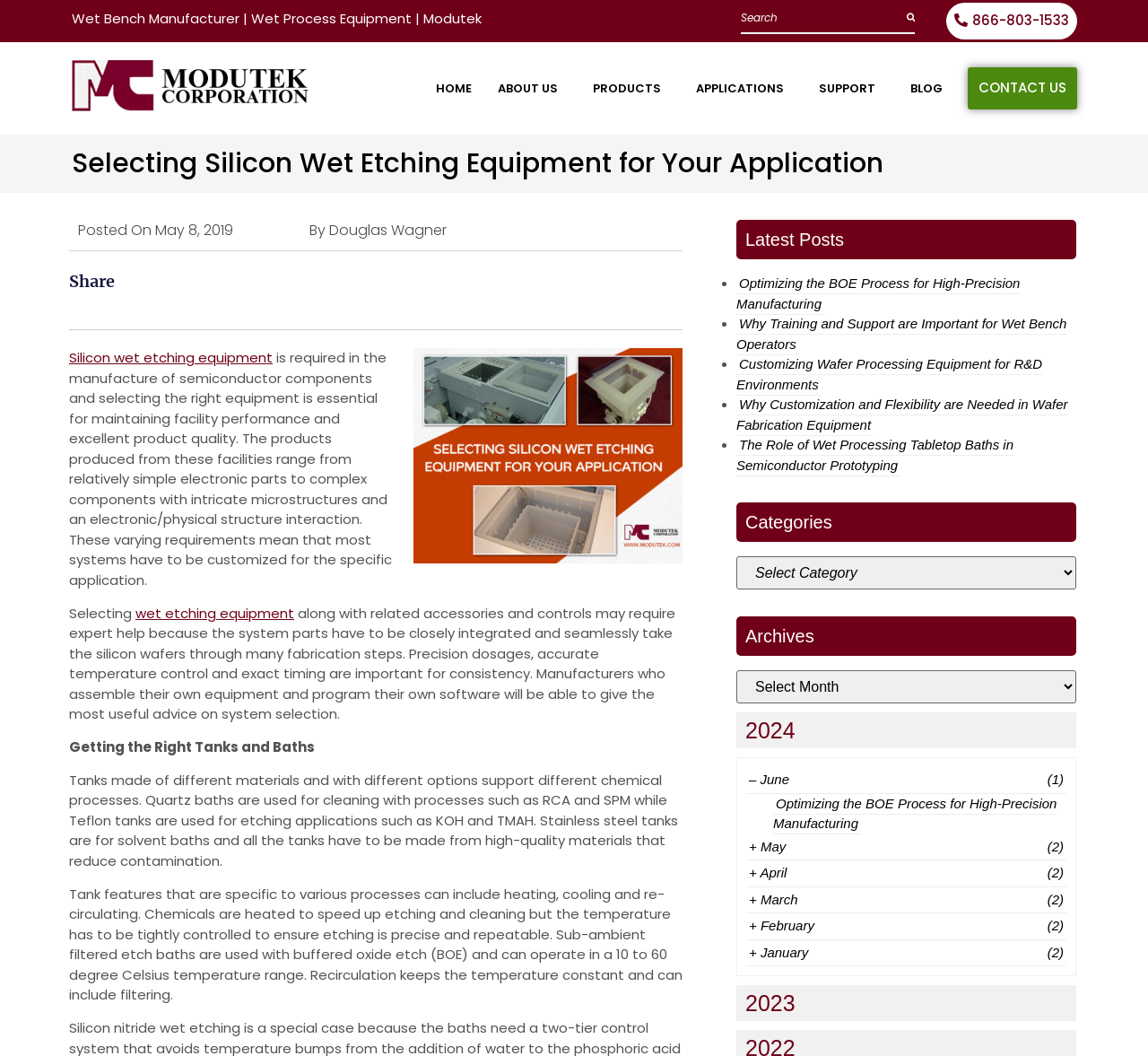What is the purpose of recirculation in etch baths?
Please provide a comprehensive and detailed answer to the question.

I found the answer by reading the paragraph that talks about the features of tanks, and it mentions that recirculation is used to keep the temperature constant in etch baths.